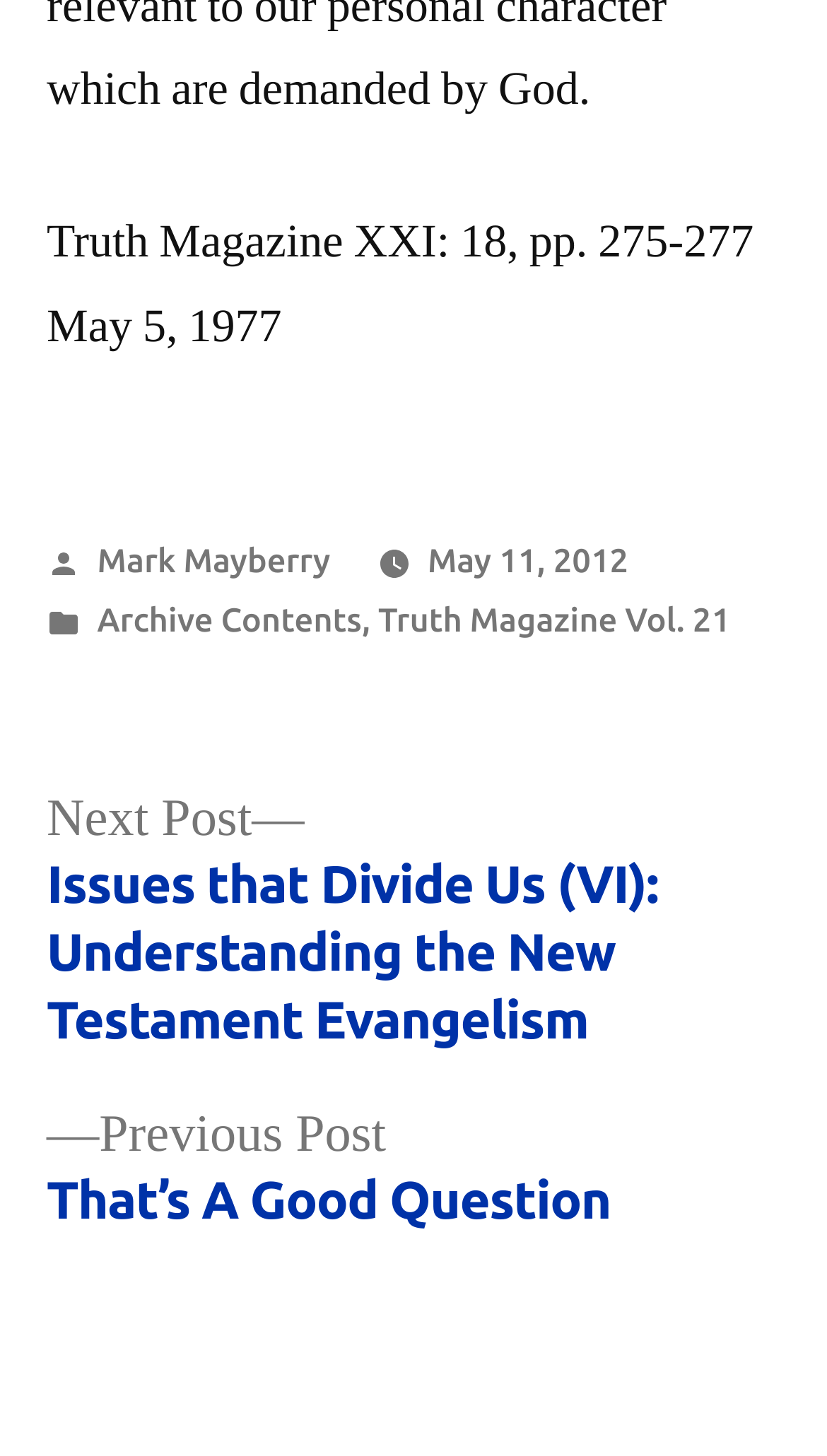Please answer the following question using a single word or phrase: What is the title of the next post?

Issues that Divide Us (VI): Understanding the New Testament Evangelism